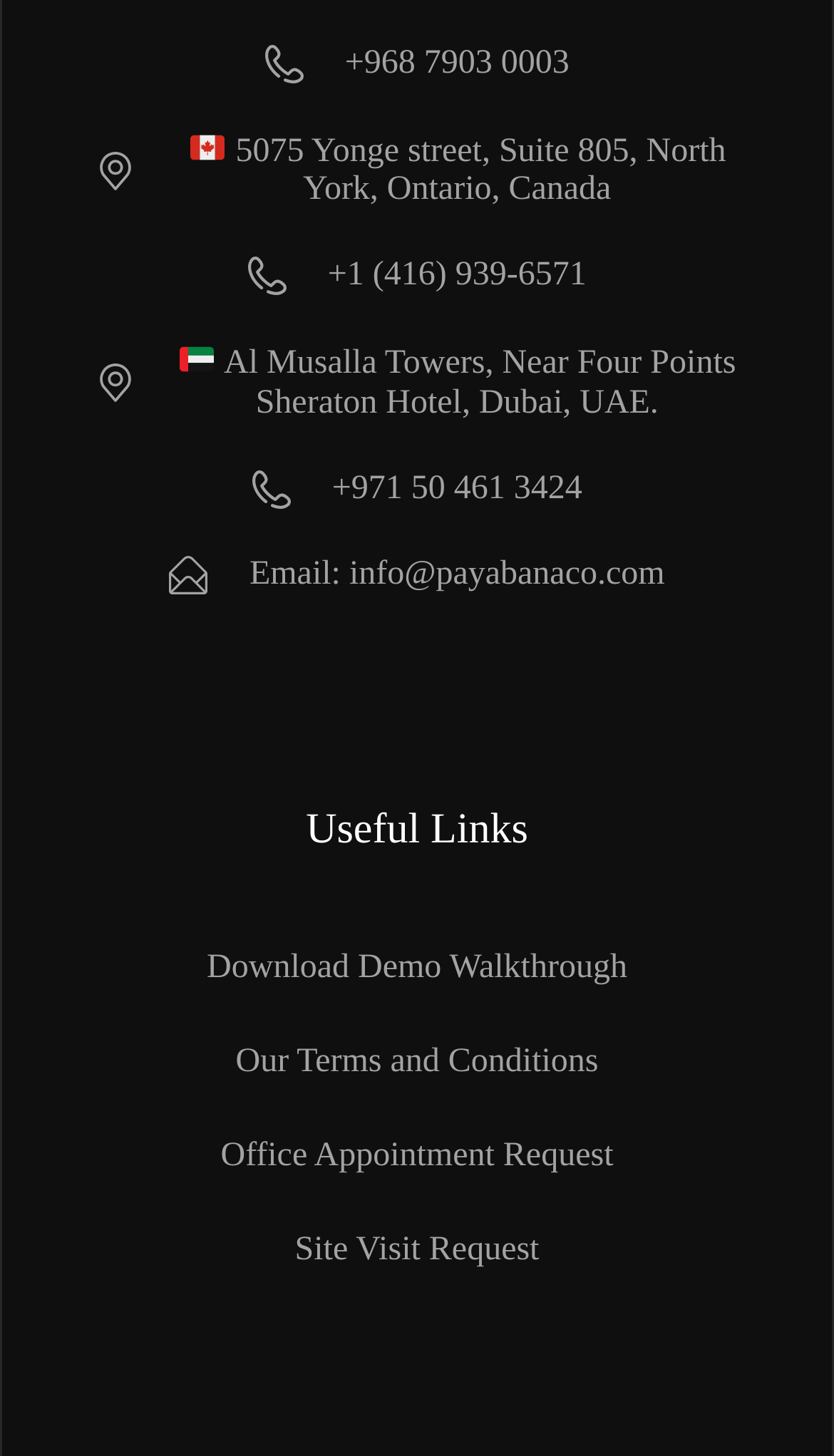What is the address in Canada?
Refer to the image and provide a concise answer in one word or phrase.

5075 Yonge street, Suite 805, North York, Ontario, Canada